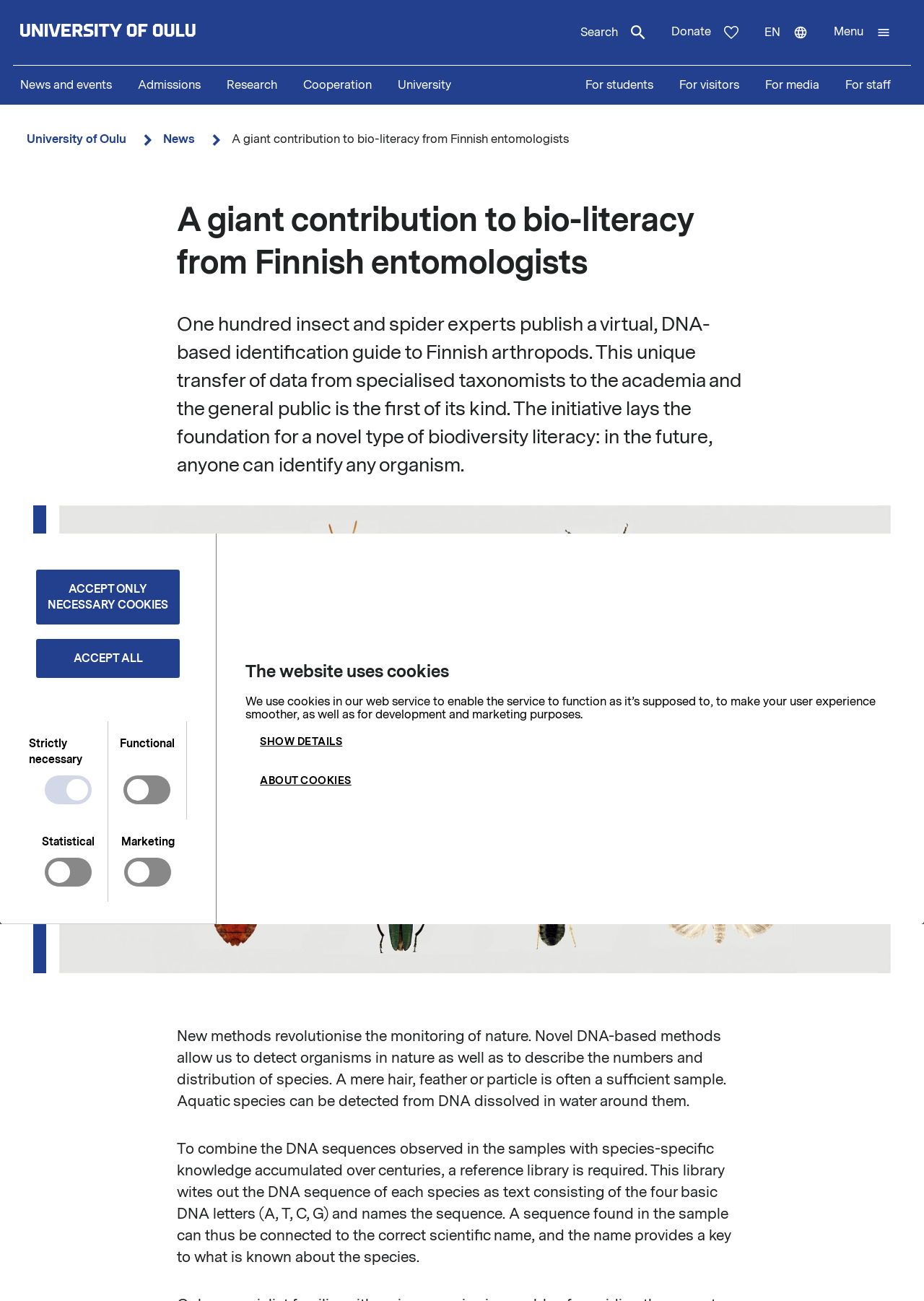Please identify the bounding box coordinates of the region to click in order to complete the task: "Open the main menu". The coordinates must be four float numbers between 0 and 1, specified as [left, top, right, bottom].

[0.888, 0.0, 0.978, 0.05]